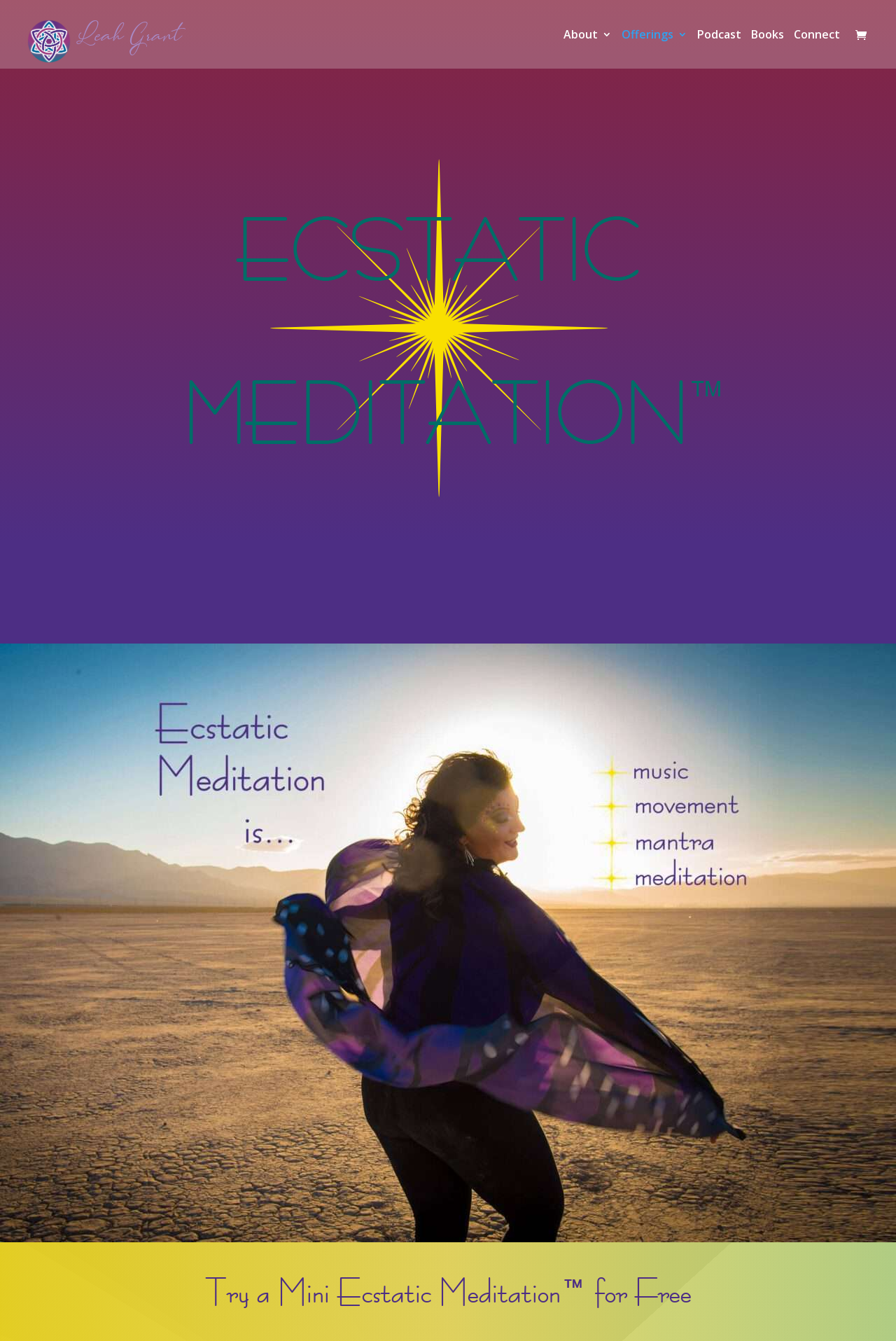How many links are there in the top navigation bar?
Refer to the screenshot and deliver a thorough answer to the question presented.

The top navigation bar contains links to 'About', 'Offerings', 'Podcast', 'Books', and 'Connect', which are five links in total.